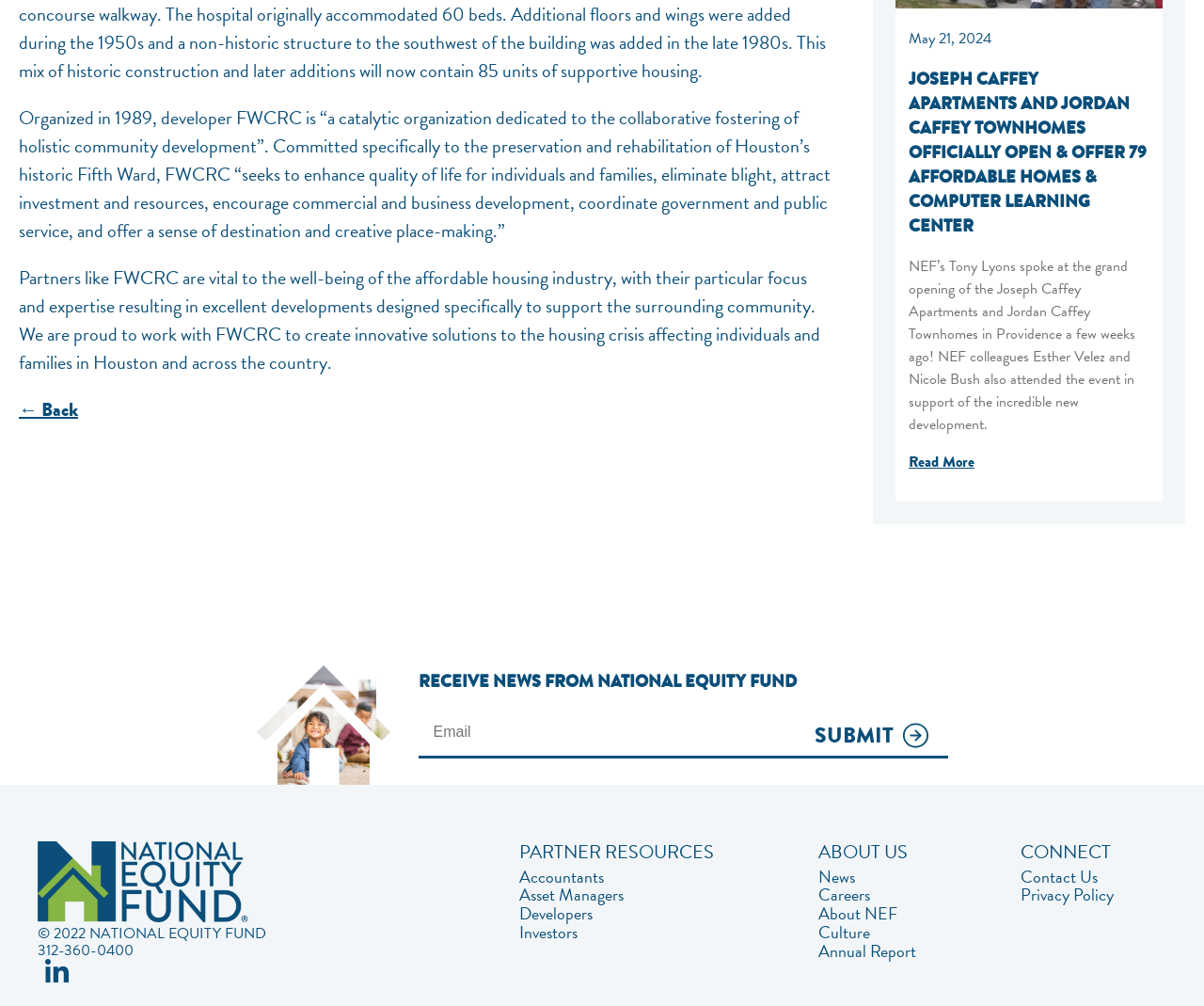Given the element description, predict the bounding box coordinates in the format (top-left x, top-left y, bottom-right x, bottom-right y). Make sure all values are between 0 and 1. Here is the element description: parent_node: SUBMIT name="6ddabfa4-0894-4d91-9793-f07c740e01c0" placeholder="Email"

[0.347, 0.713, 0.671, 0.742]